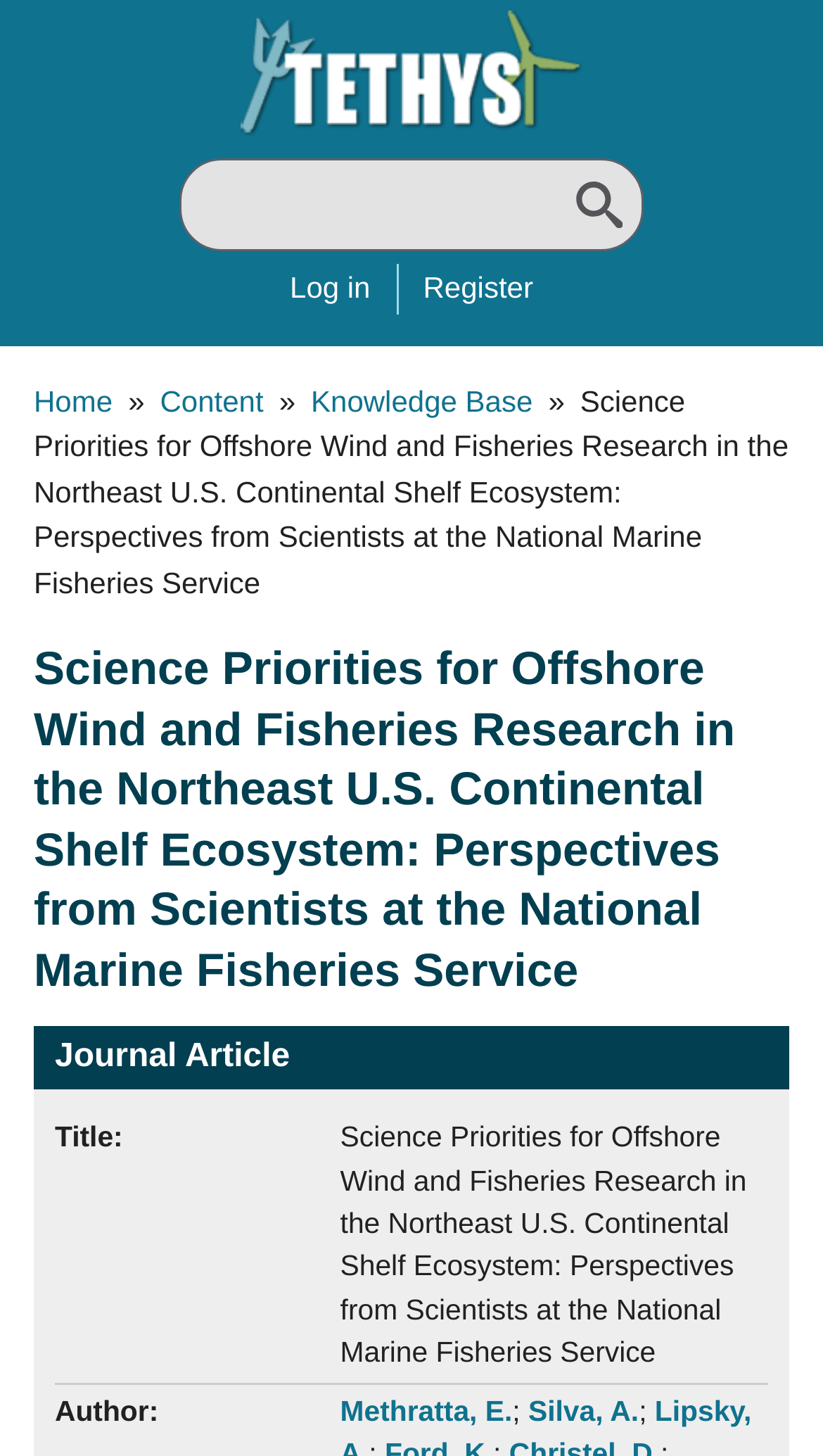Point out the bounding box coordinates of the section to click in order to follow this instruction: "Click the Tethys logo".

[0.292, 0.007, 0.708, 0.094]